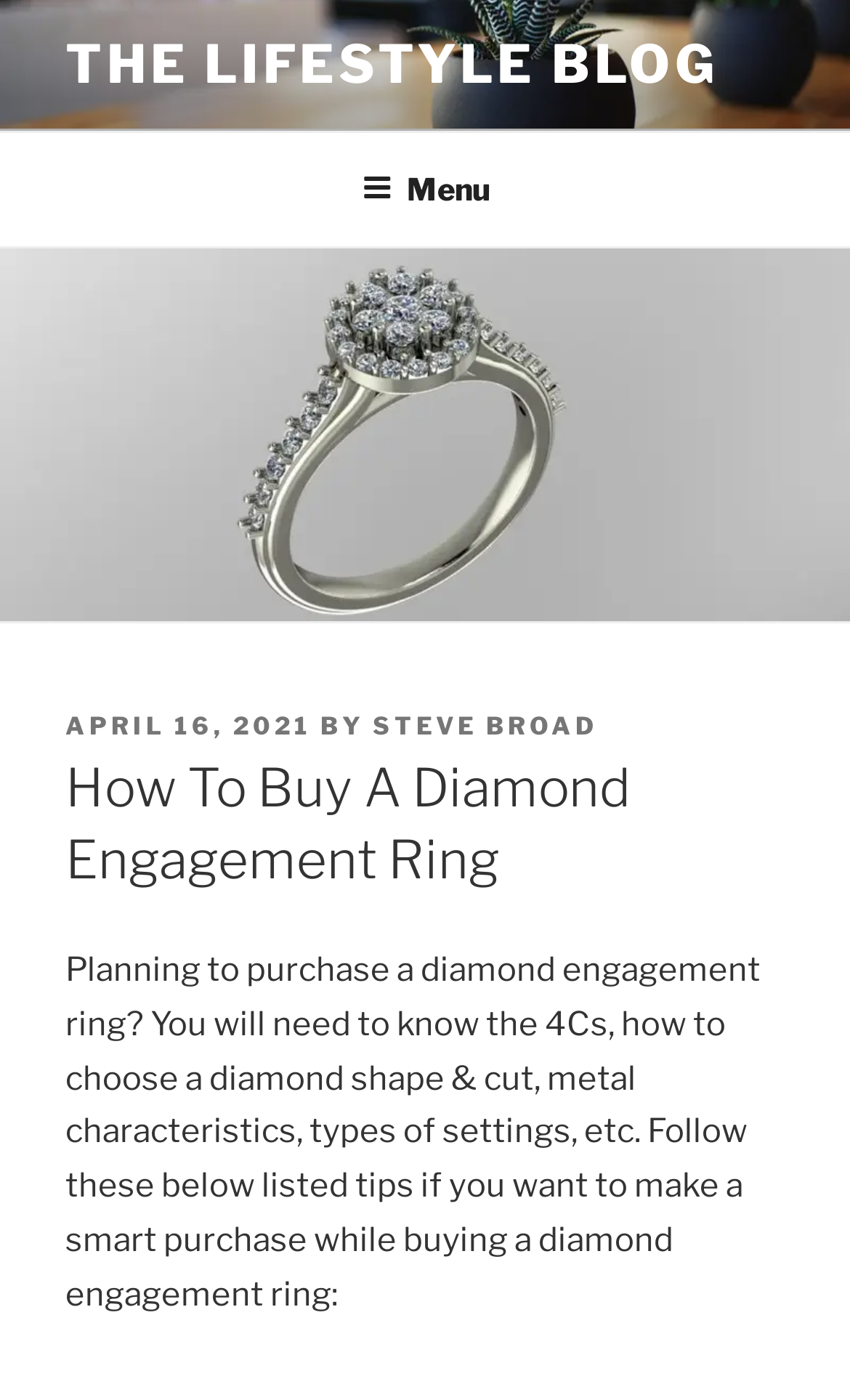Identify the bounding box for the UI element that is described as follows: "The Lifestyle Blog".

[0.077, 0.023, 0.845, 0.069]